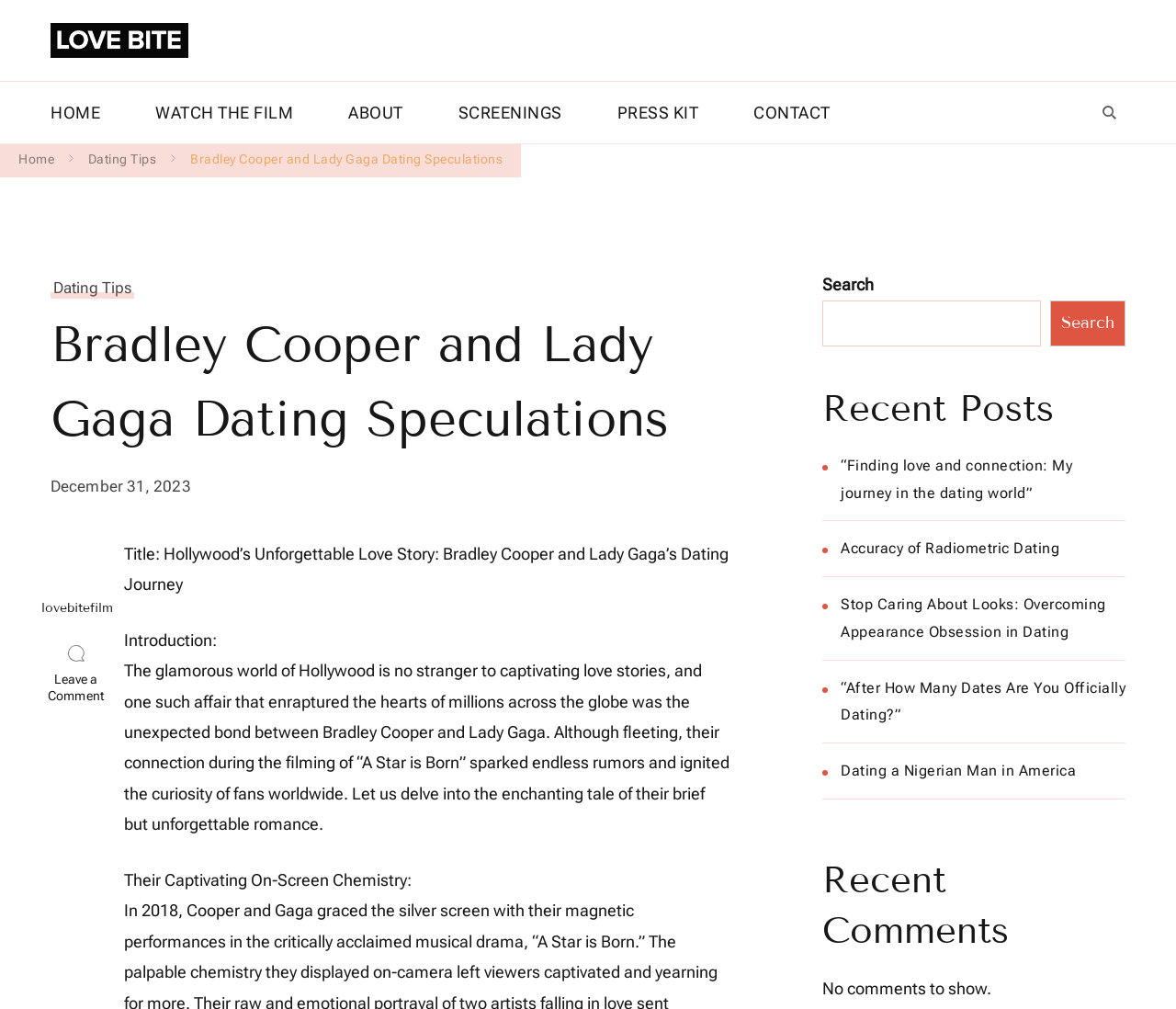Specify the bounding box coordinates of the area to click in order to execute this command: 'Click on the 'HOME' link'. The coordinates should consist of four float numbers ranging from 0 to 1, and should be formatted as [left, top, right, bottom].

[0.043, 0.081, 0.109, 0.142]